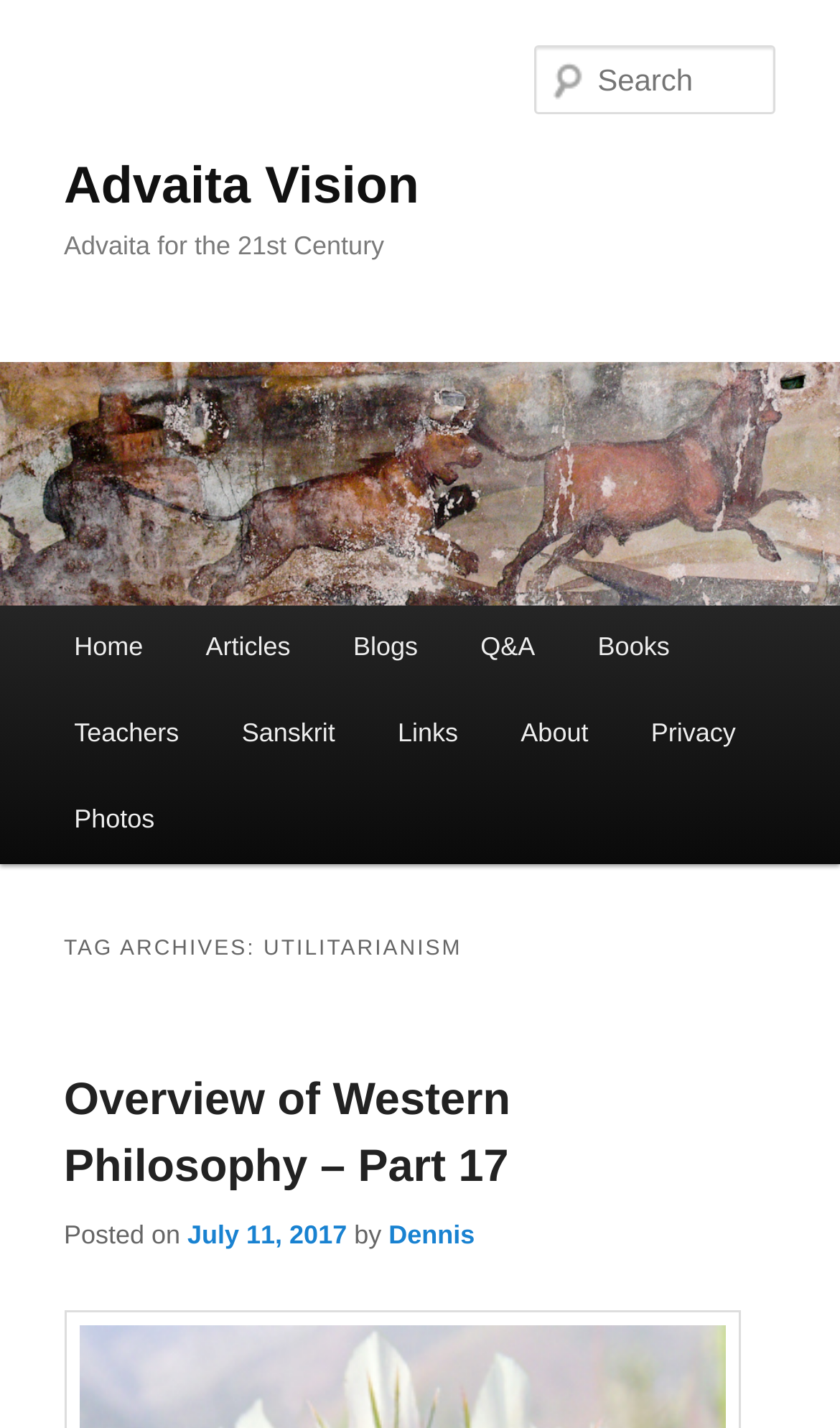Identify the bounding box for the element characterized by the following description: "Privacy".

[0.738, 0.484, 0.913, 0.544]